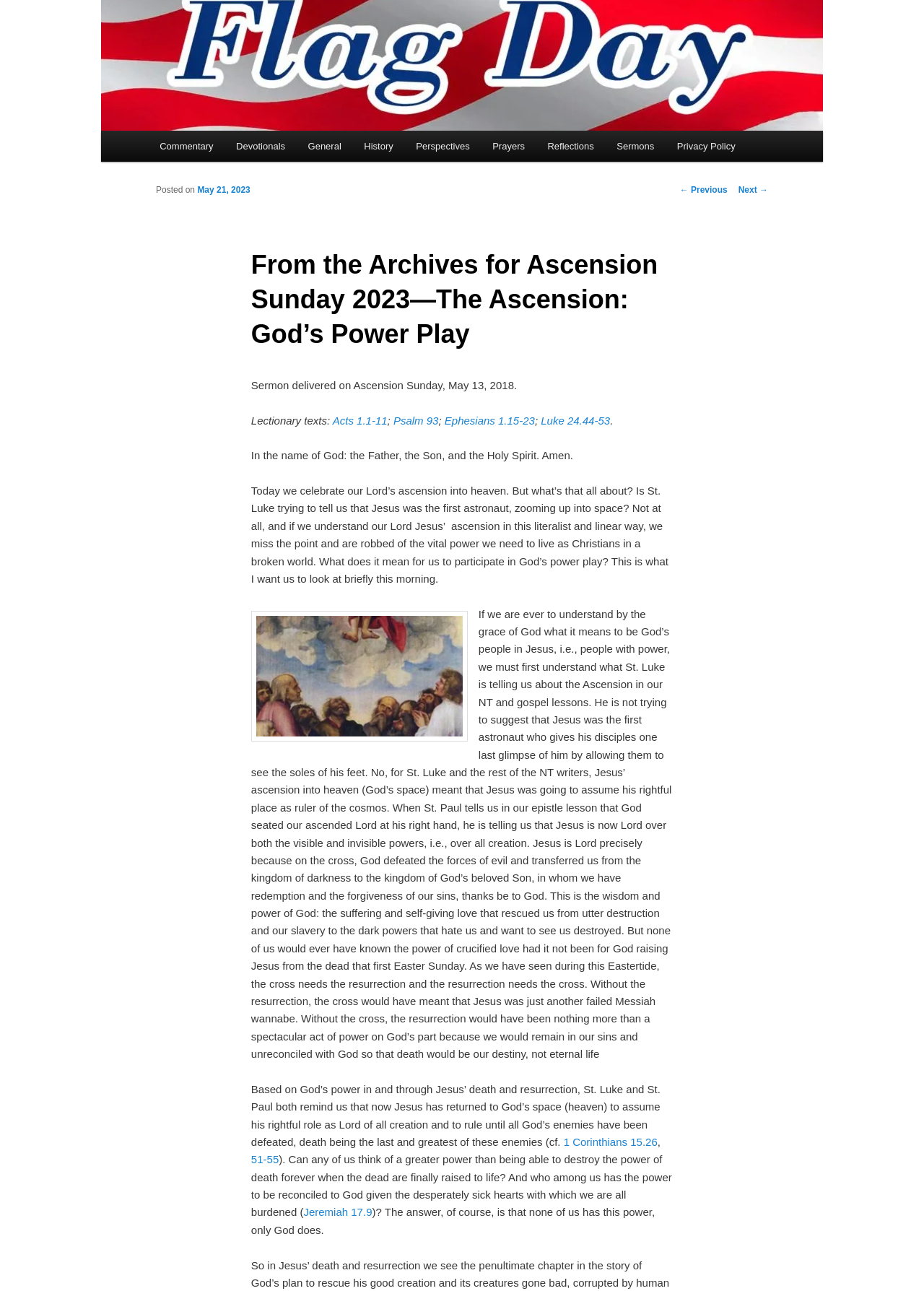Using the provided element description: "Jeremiah 17.9", determine the bounding box coordinates of the corresponding UI element in the screenshot.

[0.328, 0.934, 0.403, 0.944]